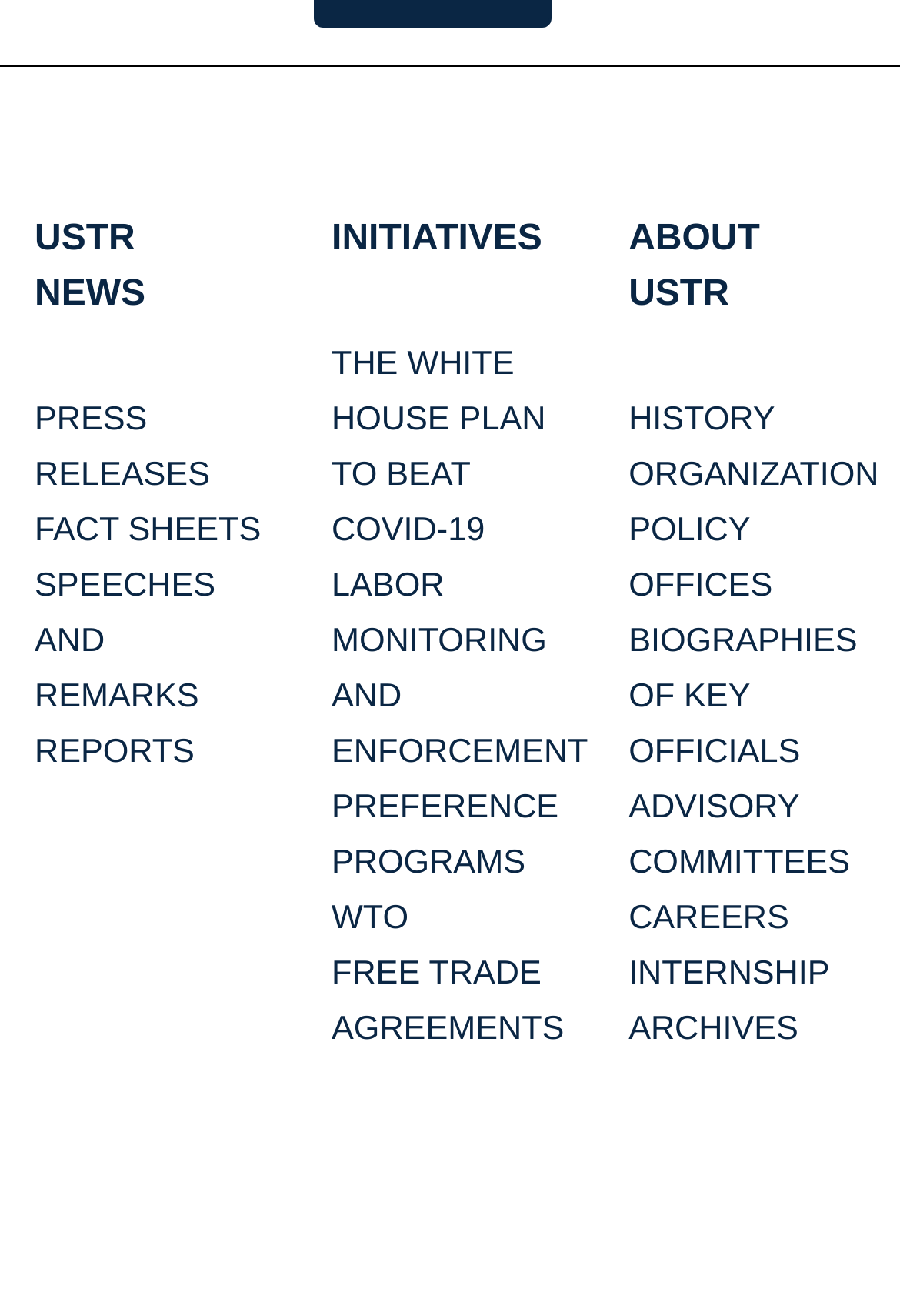Could you specify the bounding box coordinates for the clickable section to complete the following instruction: "Explore free trade agreements"?

[0.368, 0.726, 0.627, 0.796]